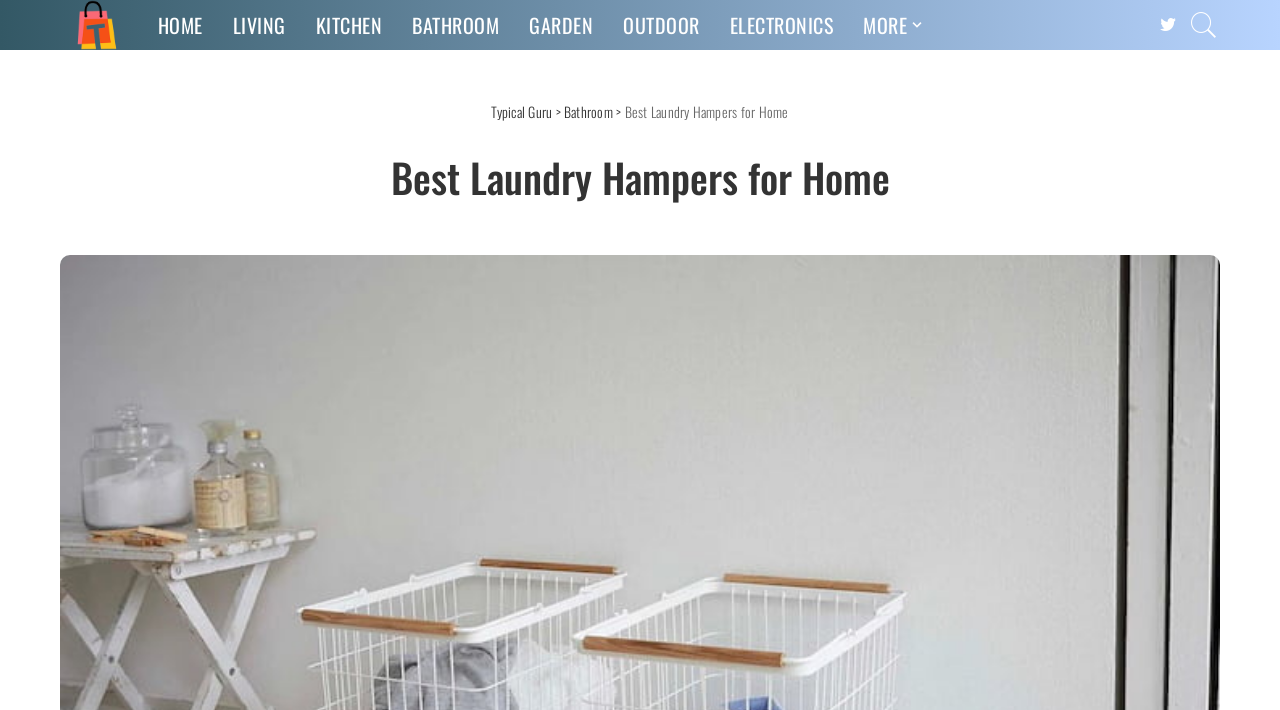Identify the bounding box coordinates necessary to click and complete the given instruction: "check bathroom laundry hampers".

[0.441, 0.142, 0.479, 0.172]